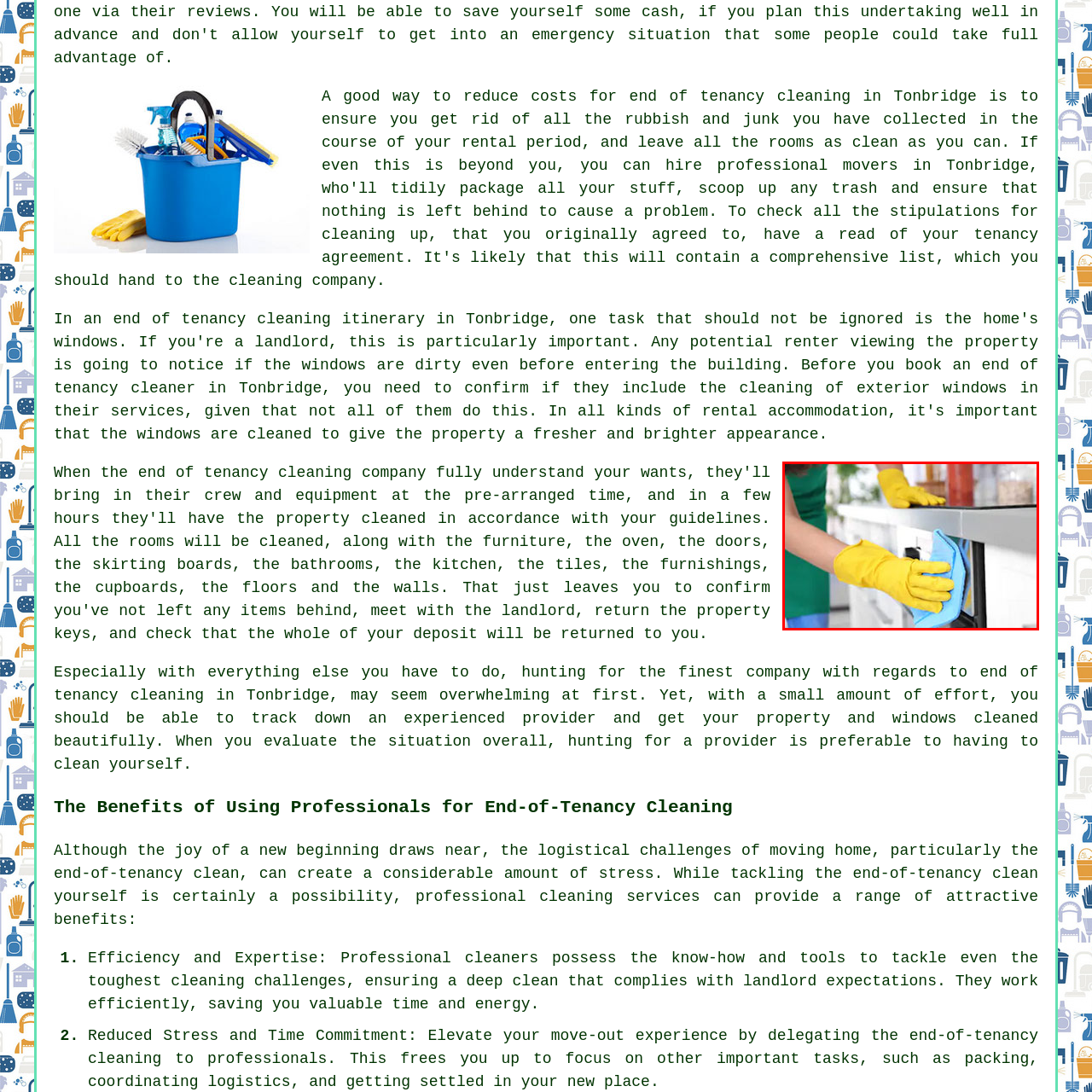Look at the section of the image marked by the red box and offer an in-depth answer to the next question considering the visual cues: Where is the end-of-tenancy cleaning process taking place?

The caption specifically mentions that the end-of-tenancy cleaning process is happening in Tonbridge, UK, which is the location of the cleaning service.